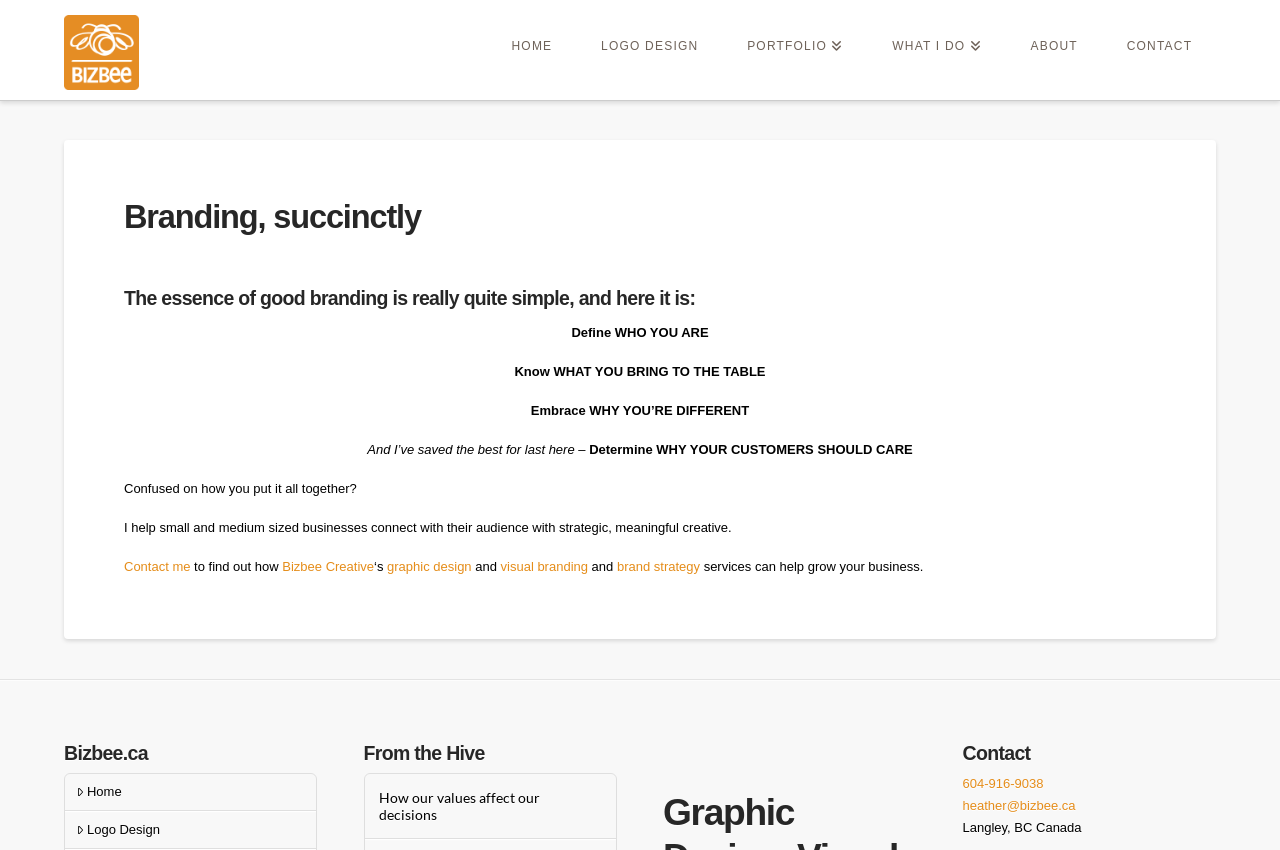Please reply to the following question with a single word or a short phrase:
What is the location of Bizbee Creative?

Langley, BC Canada